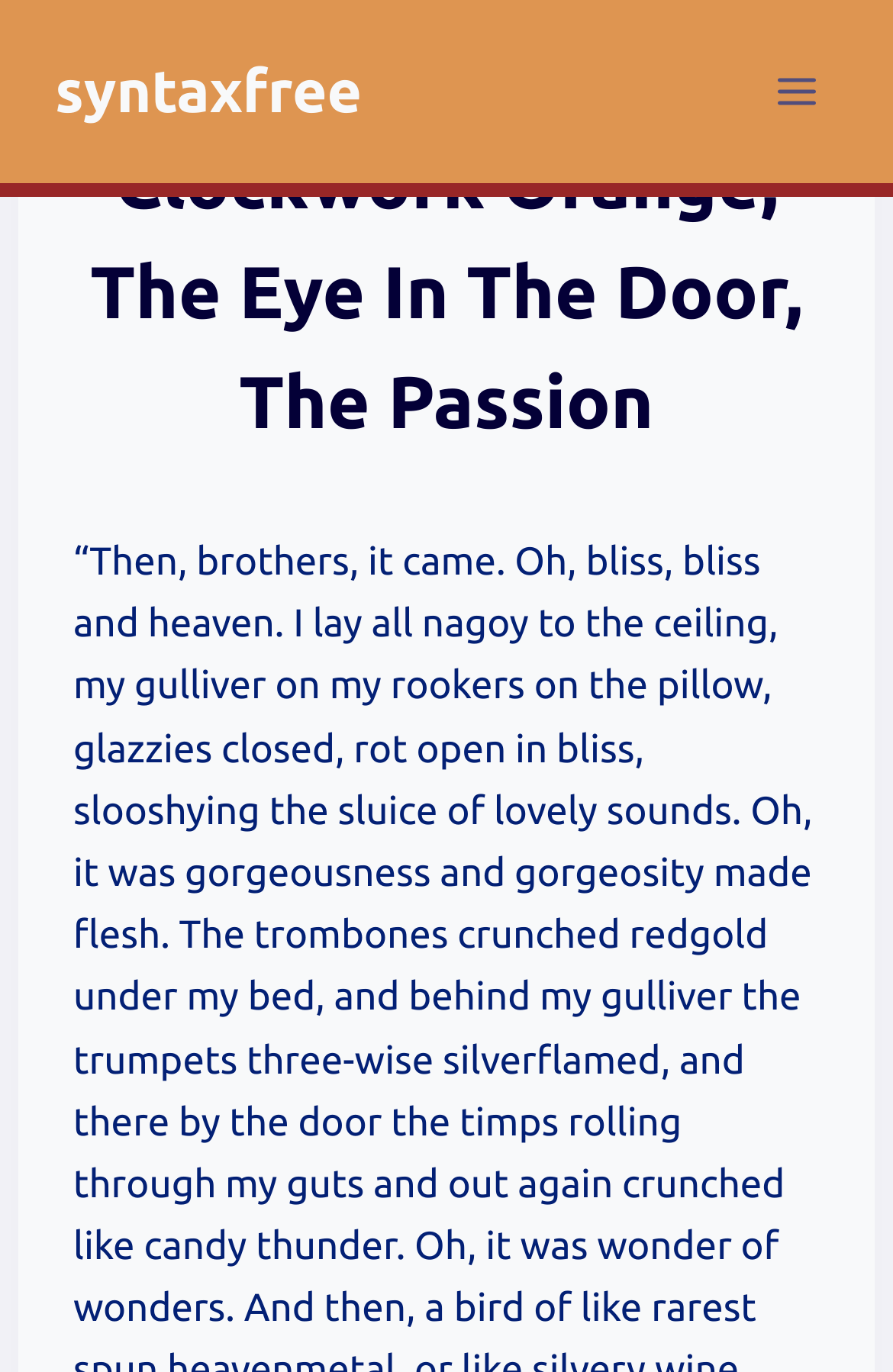Locate and extract the headline of this webpage.

Clockwork Orange, The Eye In The Door, The Passion